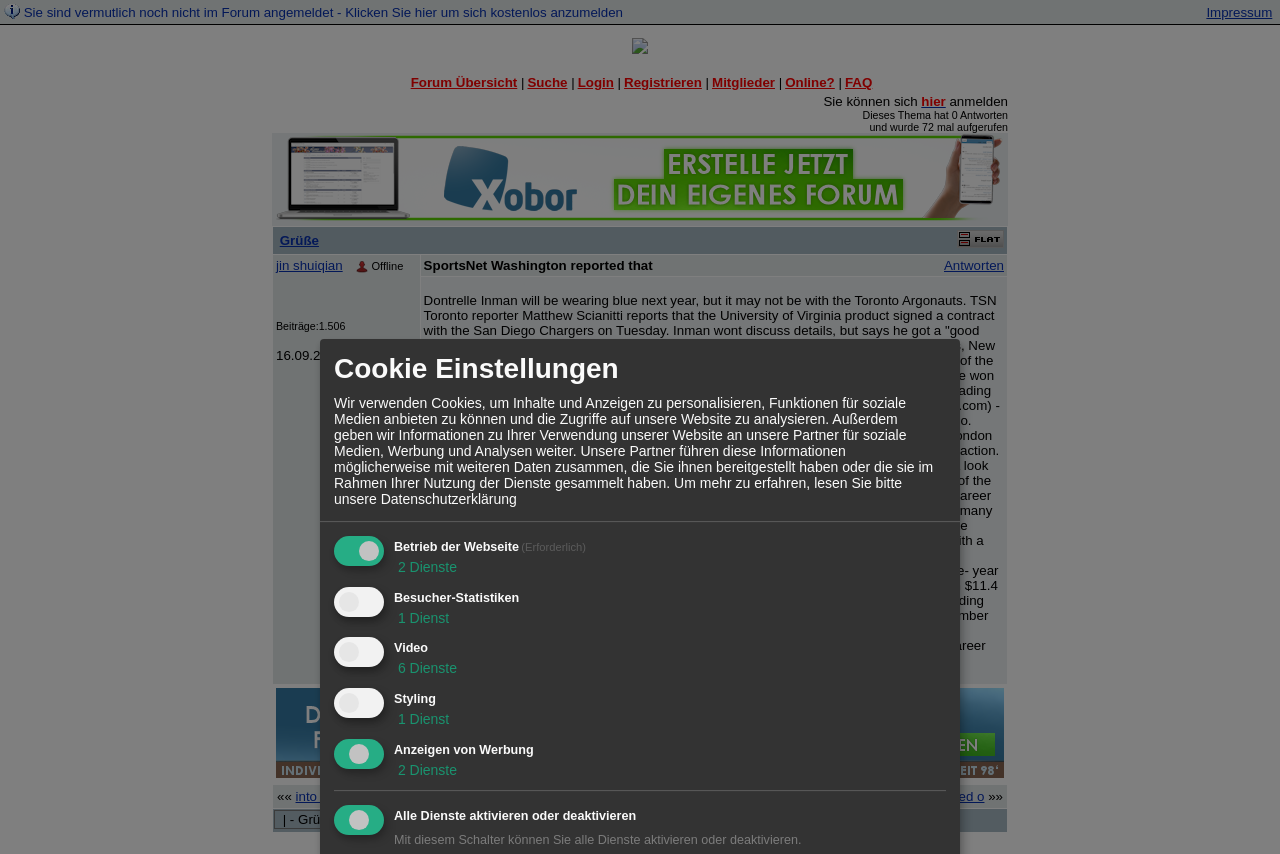What is the name of the team mentioned in the webpage?
Examine the screenshot and reply with a single word or phrase.

San Diego Chargers